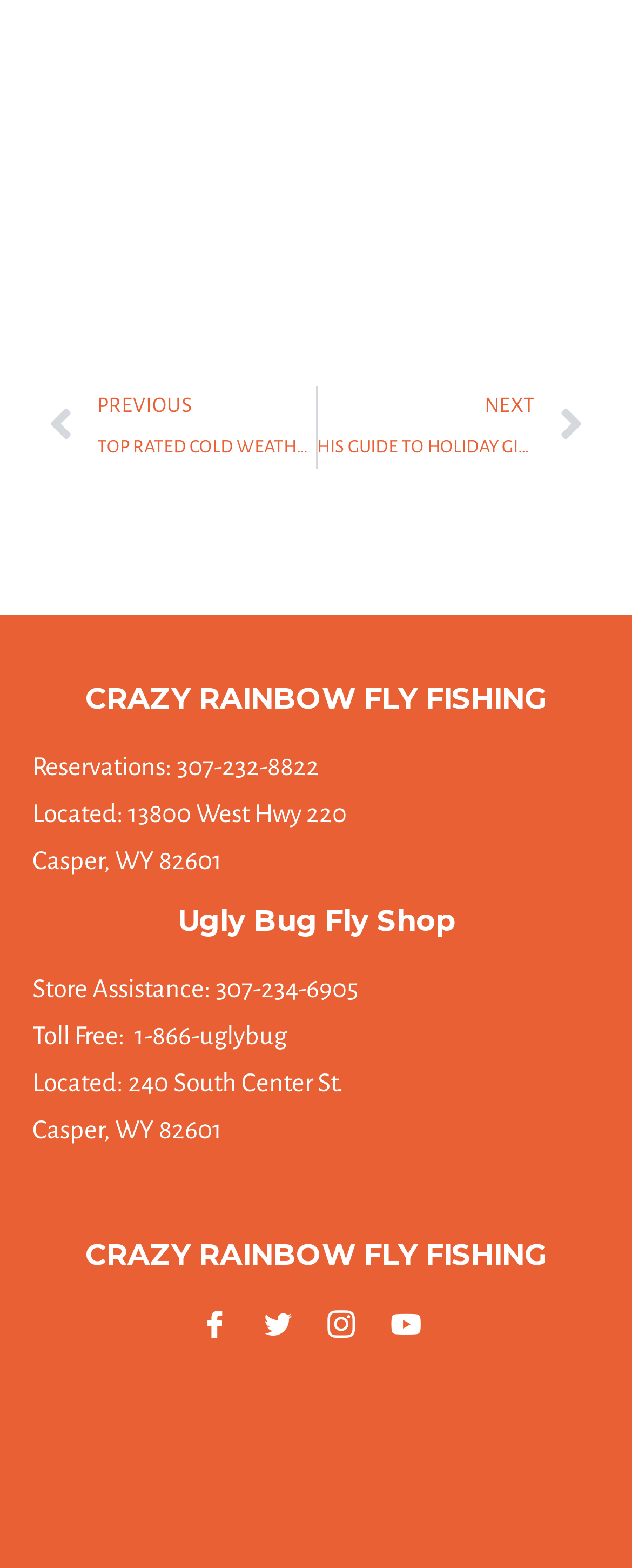Answer the following inquiry with a single word or phrase:
How many social media links are there?

4